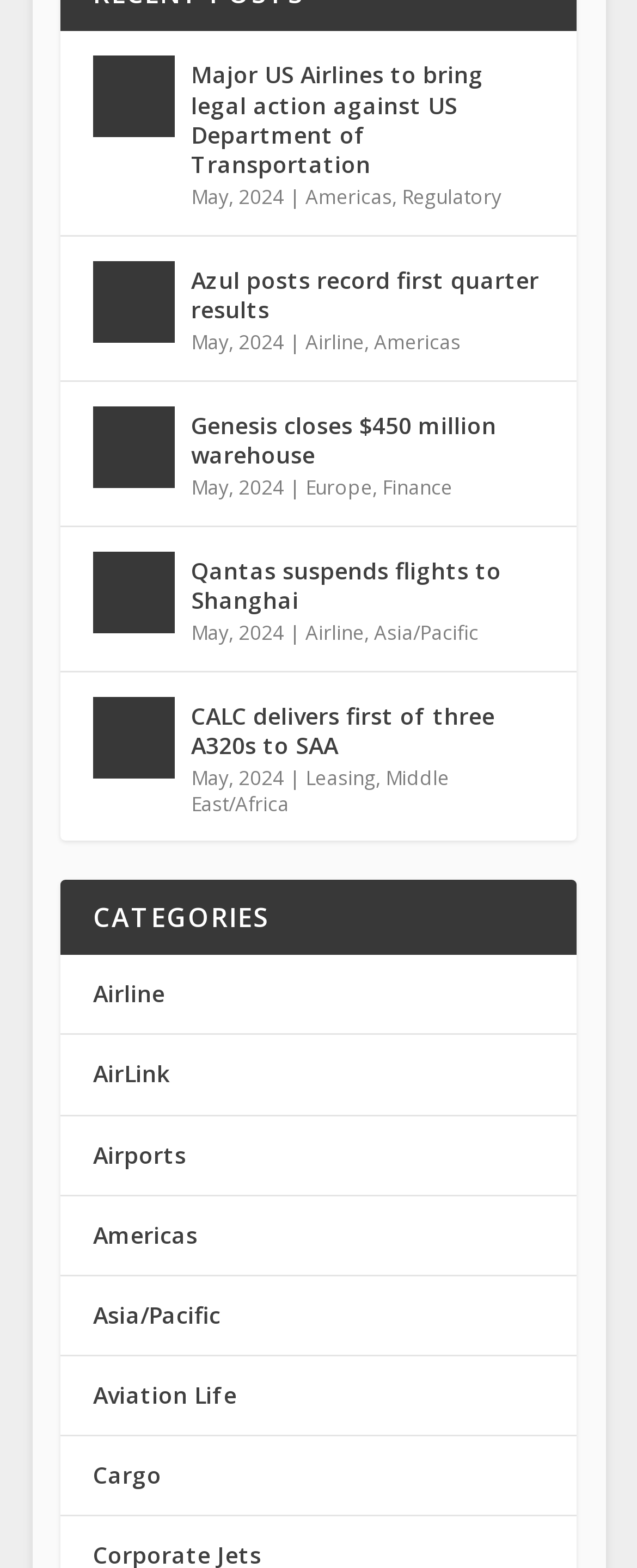Show me the bounding box coordinates of the clickable region to achieve the task as per the instruction: "Read news about Major US Airlines".

[0.146, 0.036, 0.274, 0.088]